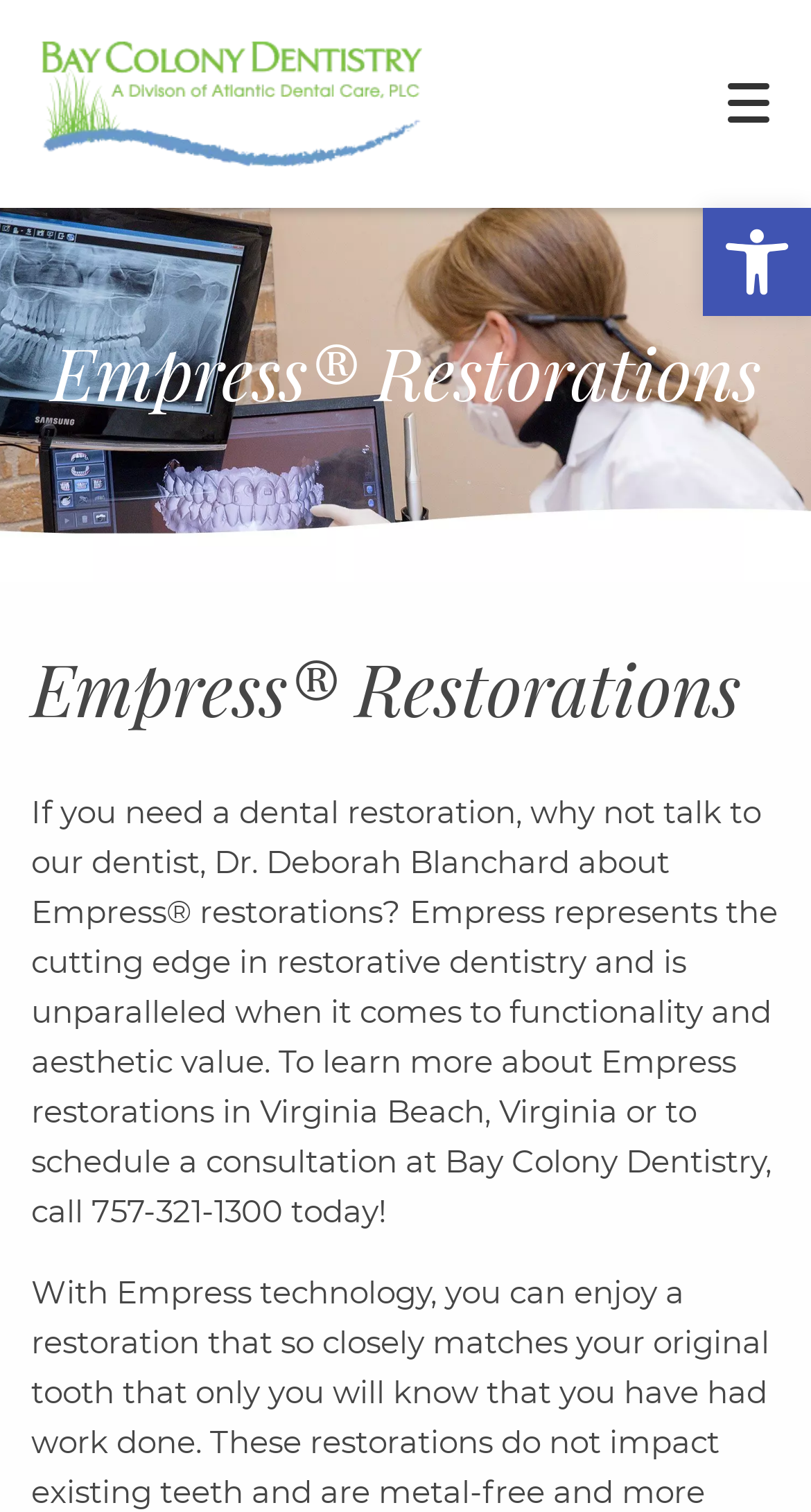Analyze the image and provide a detailed answer to the question: Who is the dentist mentioned on the webpage?

By reading the paragraph on the webpage, I found that the dentist mentioned is Dr. Deborah Blanchard, who is associated with Empress restorations.